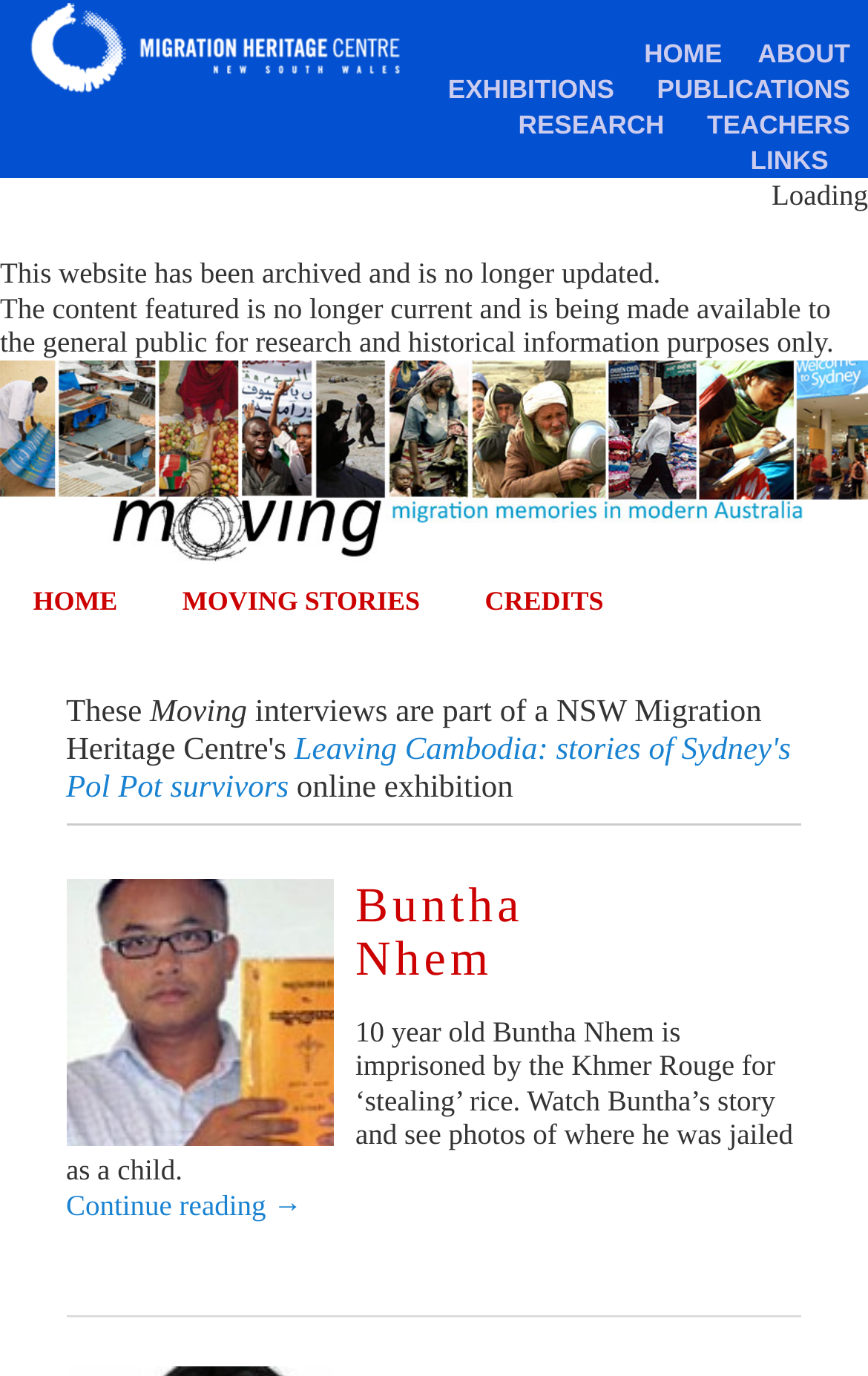What is the name of the website?
Please provide a comprehensive and detailed answer to the question.

The name of the website can be determined by looking at the top-left corner of the webpage, where the logo and text 'NSW Migration Heritage Centre' are displayed.